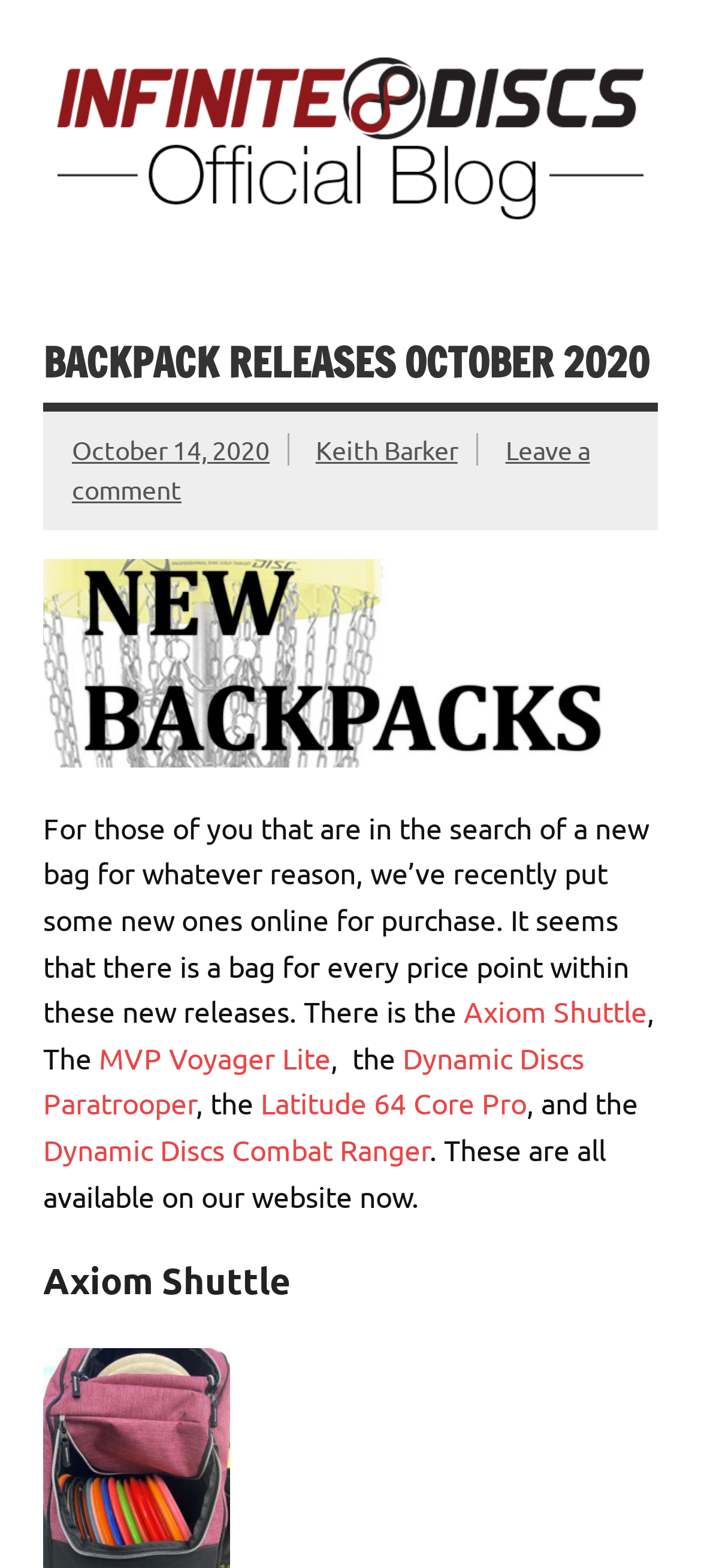Illustrate the webpage thoroughly, mentioning all important details.

This webpage is about new backpack releases in October 2020, available for purchase on InfiniteDiscs.com. At the top, there is a link to skip to the content and a logo of Infinite Discs Blog, accompanied by a heading with the blog's name. Below the logo, there is a static text stating "Your Source for Disc Golf Information".

The main content starts with a heading "BACKPACK RELEASES OCTOBER 2020" followed by a link to the date "October 14, 2020" and the author's name "Keith Barker". There is also a link to leave a comment. 

The article begins with a paragraph explaining that new backpacks are available for purchase, catering to different price points. The text mentions specific backpack models, including Axiom Shuttle, MVP Voyager Lite, Dynamic Discs Paratrooper, Latitude 64 Core Pro, and Dynamic Discs Combat Ranger, with links to each model. 

Below the paragraph, there are separate headings for each backpack model, starting with "Axiom Shuttle". The webpage appears to be a blog post introducing new backpack releases, with detailed information about each model.